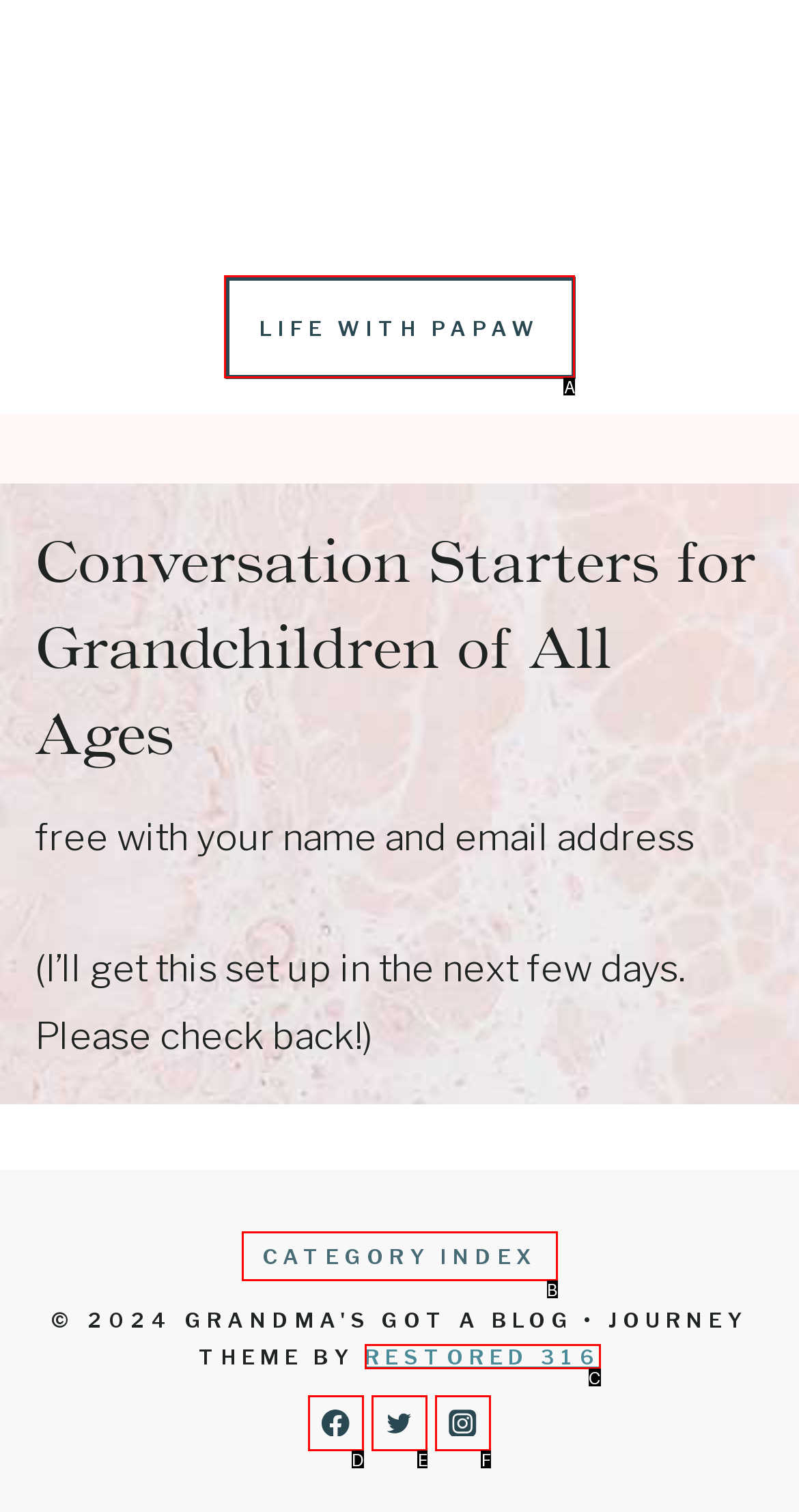Find the HTML element that matches the description: Twitter
Respond with the corresponding letter from the choices provided.

E